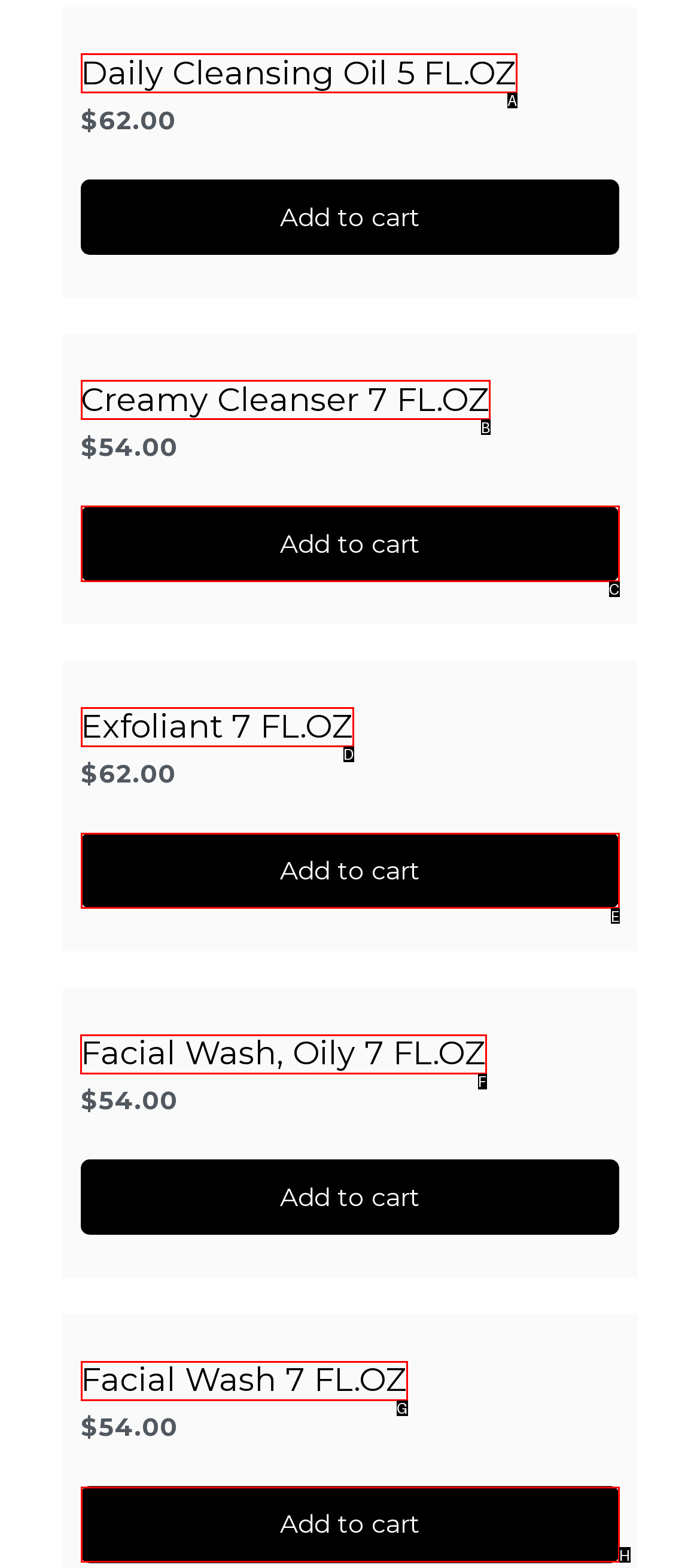Select the letter of the UI element you need to click to complete this task: View Facial Wash, Oily 7 FL.OZ details.

F